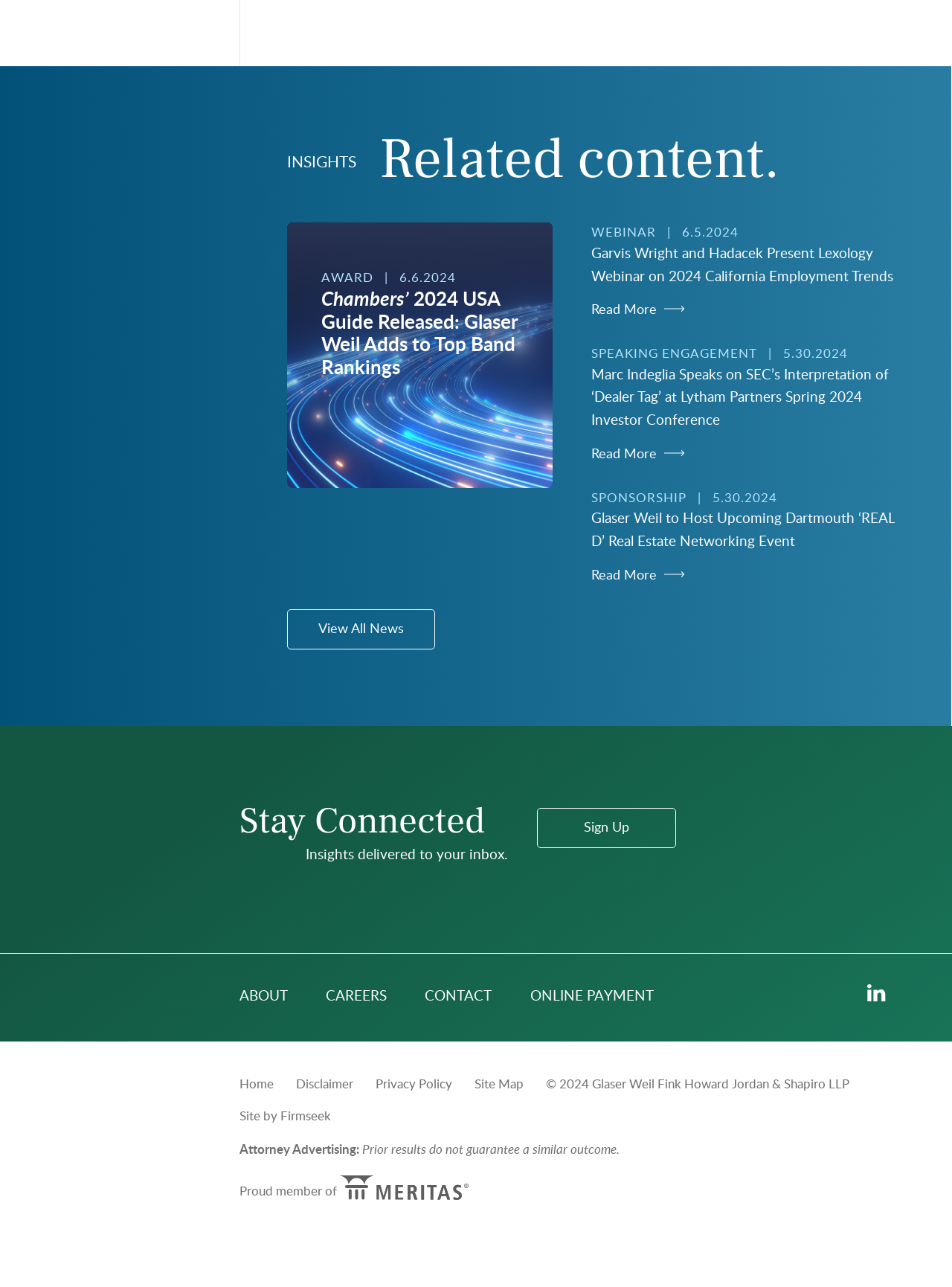Answer succinctly with a single word or phrase:
What is the name of the law firm that hosts the 'REAL D’ Real Estate Networking Event'?

Glaser Weil